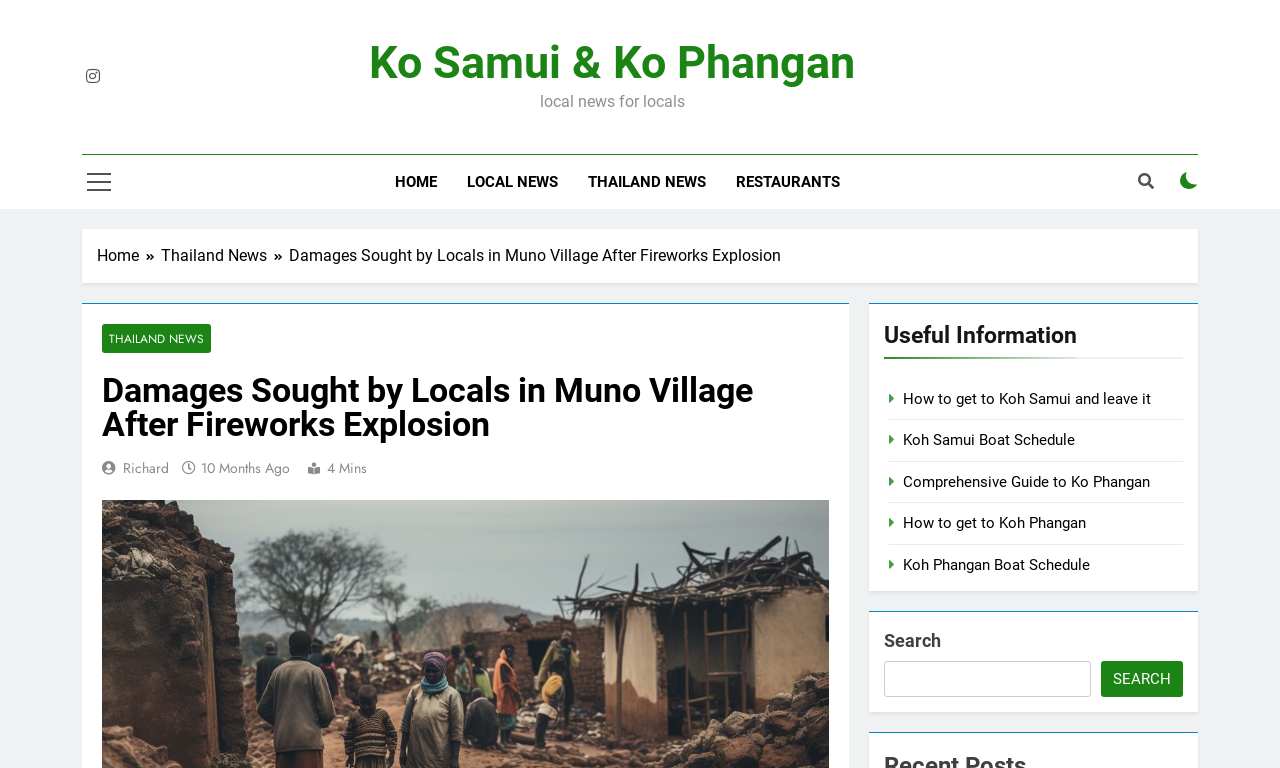Find the bounding box coordinates for the HTML element described as: "Koh Phangan Boat Schedule". The coordinates should consist of four float values between 0 and 1, i.e., [left, top, right, bottom].

[0.706, 0.724, 0.852, 0.747]